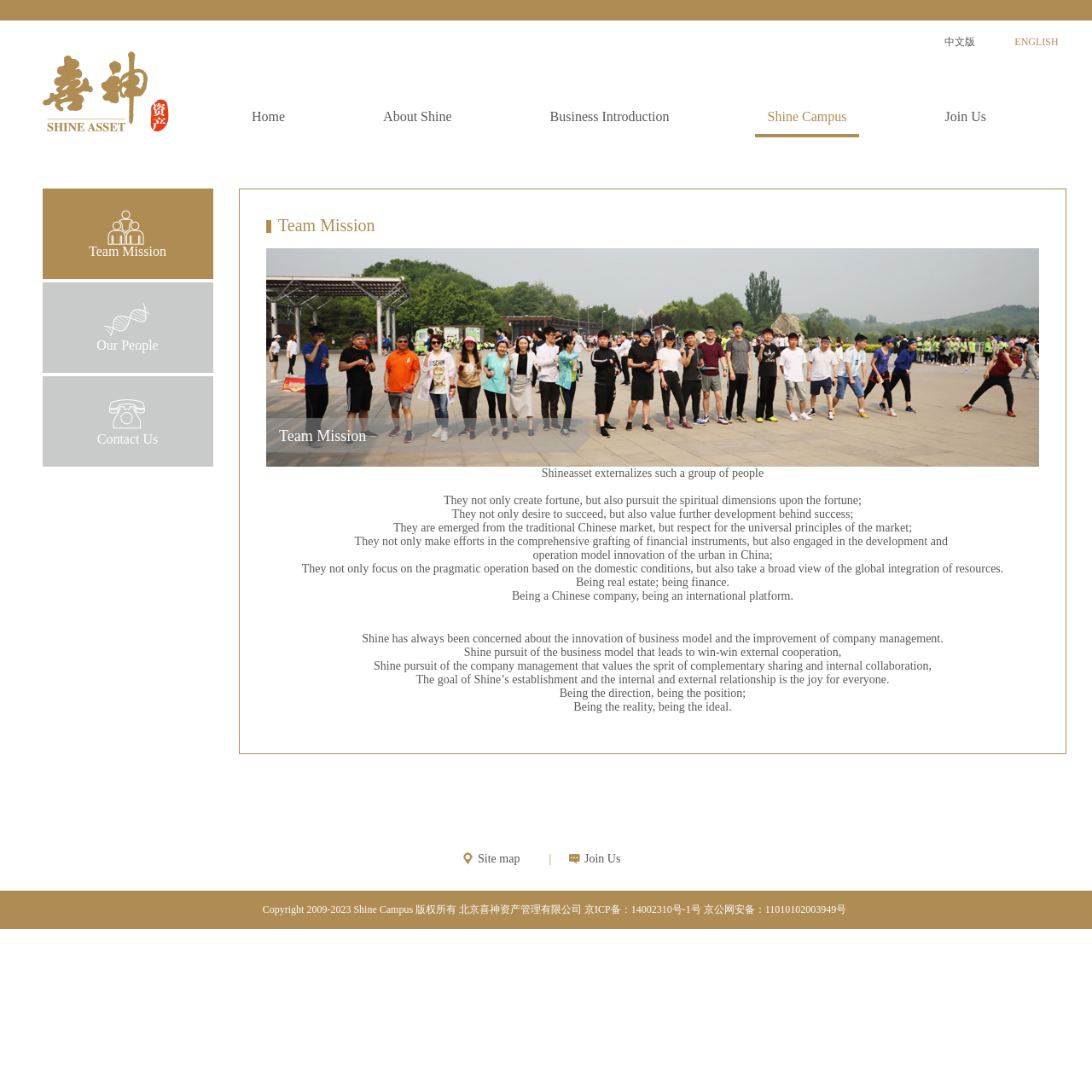Provide the bounding box coordinates of the HTML element described by the text: "Home".

[0.219, 0.091, 0.273, 0.126]